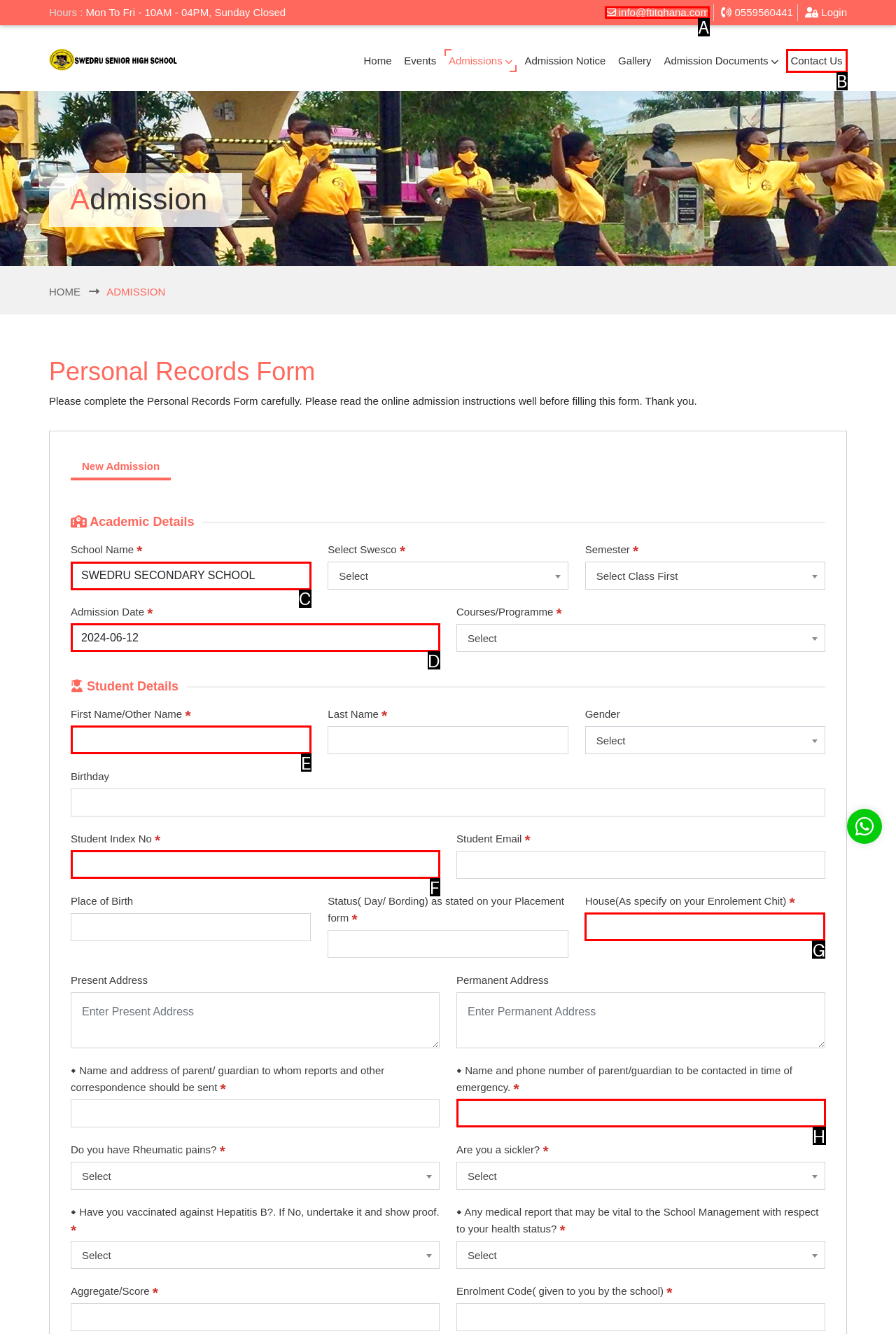Tell me which option I should click to complete the following task: Enter school name Answer with the option's letter from the given choices directly.

C